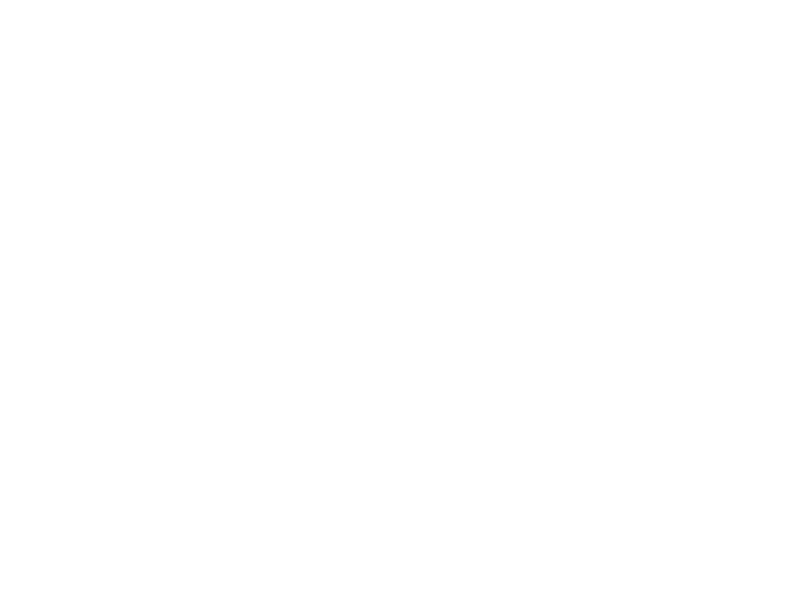What is the purpose of the ceremony?
Look at the screenshot and respond with one word or a short phrase.

To celebrate Jonny's life